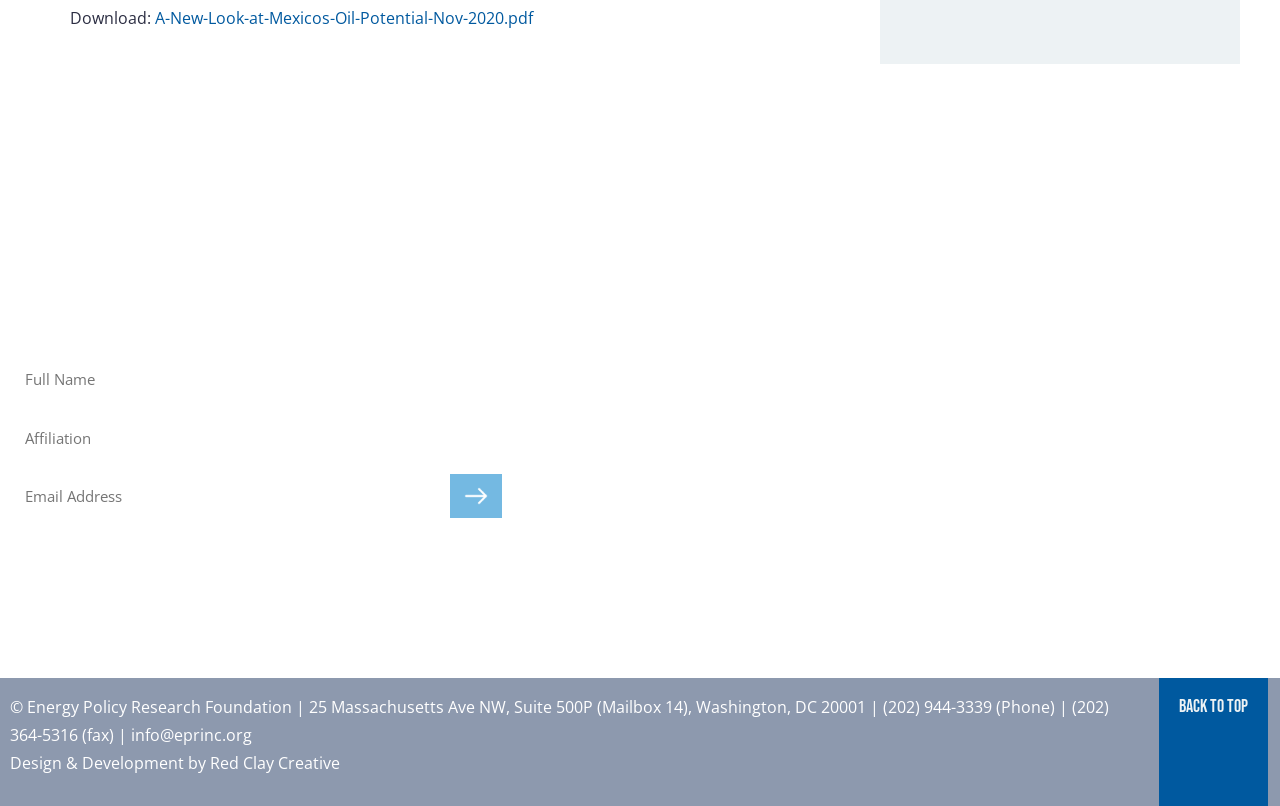Given the webpage screenshot, identify the bounding box of the UI element that matches this description: "(202) 944-3339 (Phone)".

[0.69, 0.863, 0.824, 0.891]